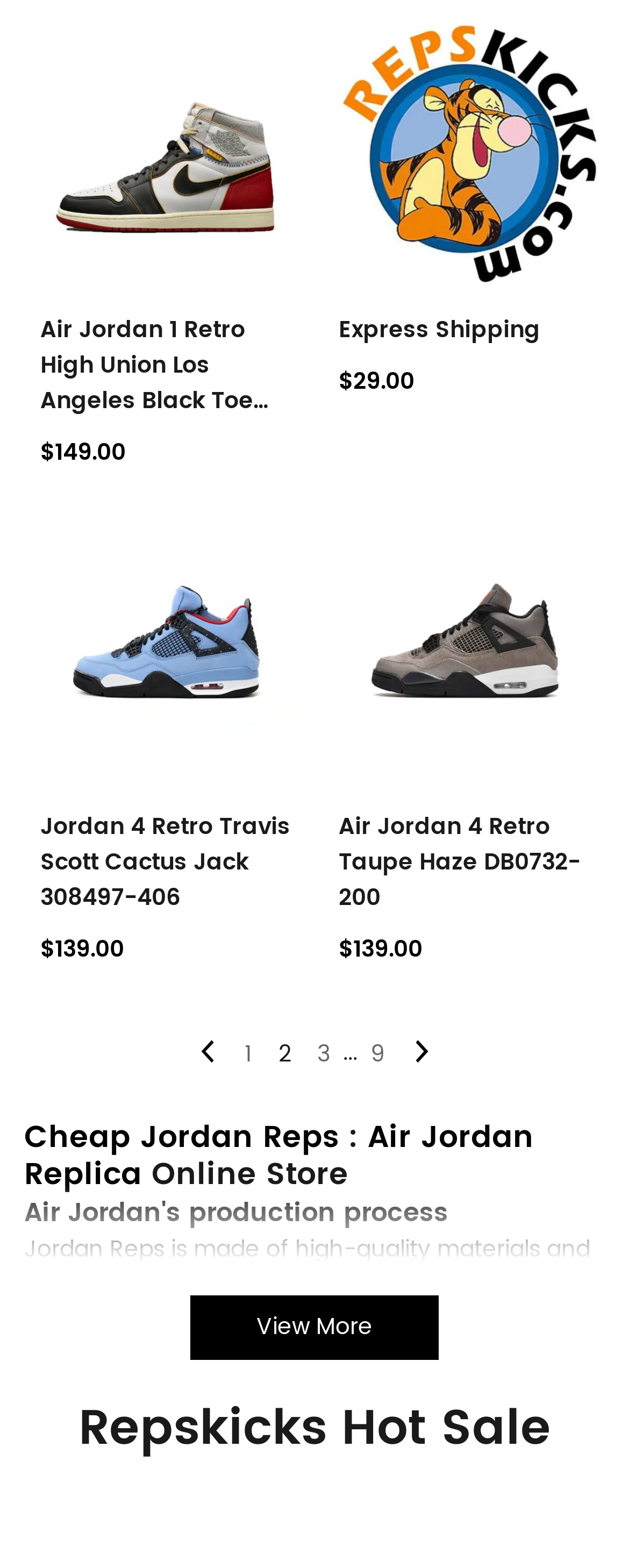Identify the bounding box coordinates of the area that should be clicked in order to complete the given instruction: "Click on Automobile". The bounding box coordinates should be four float numbers between 0 and 1, i.e., [left, top, right, bottom].

None